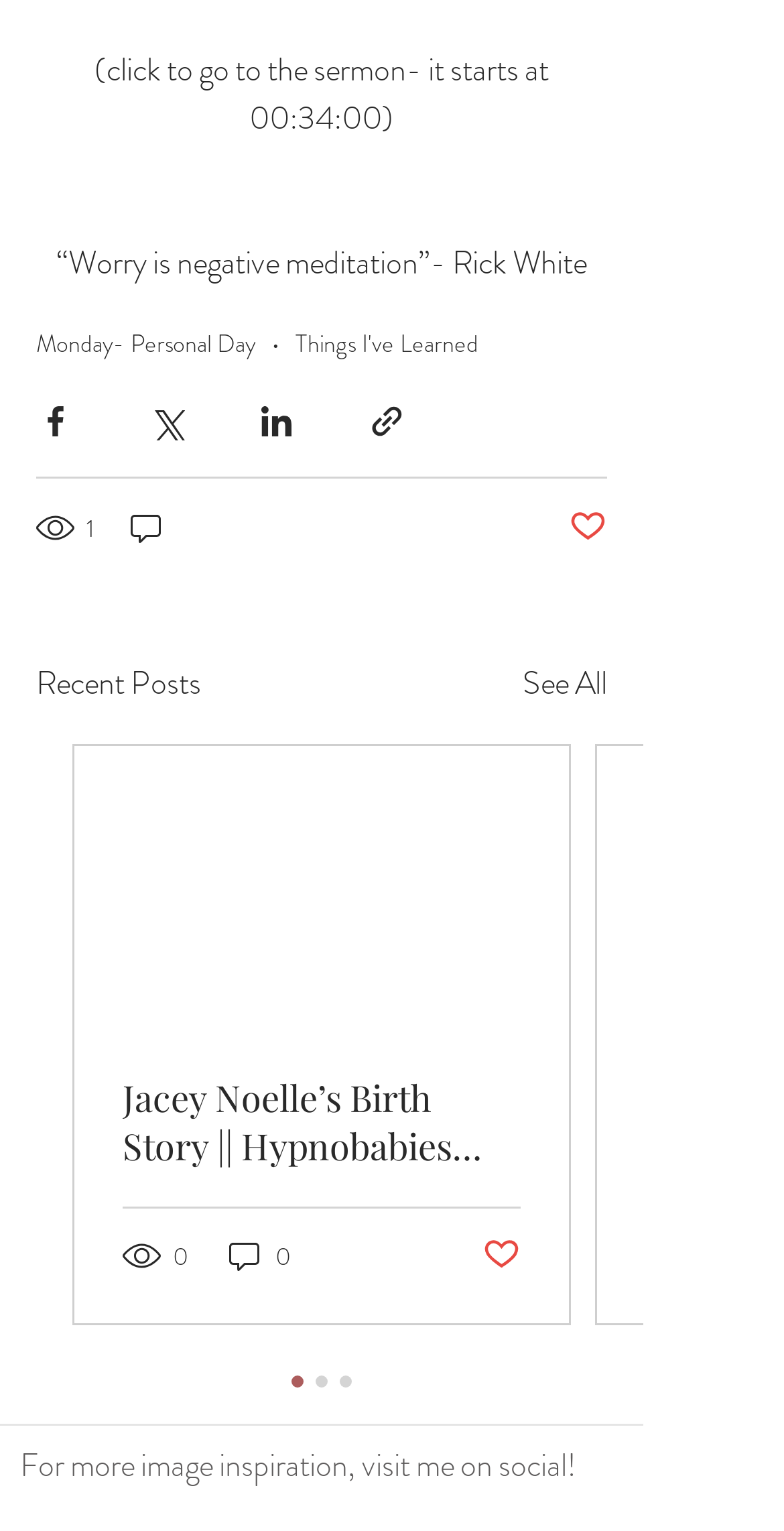Locate the bounding box coordinates of the element I should click to achieve the following instruction: "See all recent posts".

[0.667, 0.431, 0.774, 0.463]